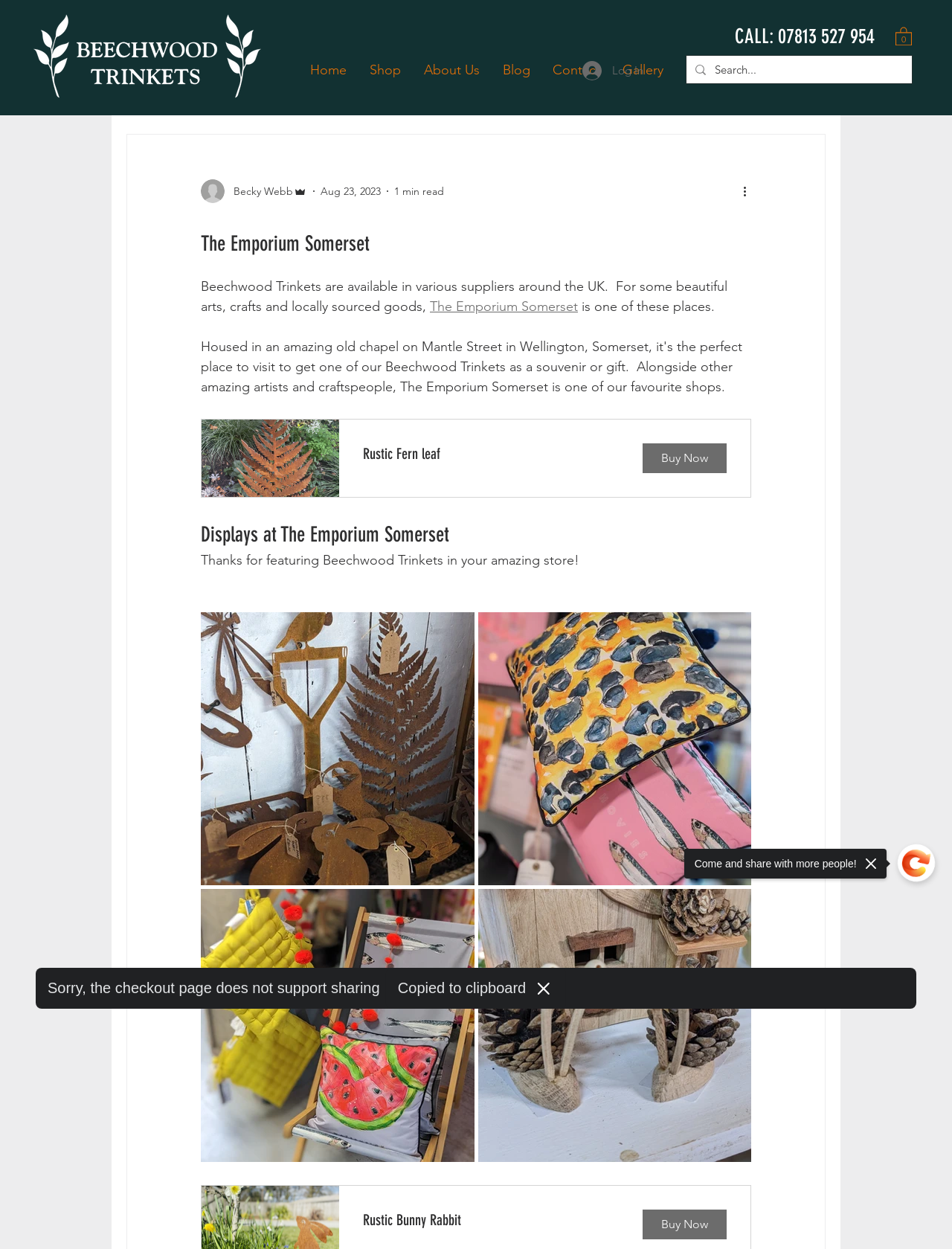Pinpoint the bounding box coordinates of the element that must be clicked to accomplish the following instruction: "Search for something". The coordinates should be in the format of four float numbers between 0 and 1, i.e., [left, top, right, bottom].

[0.751, 0.045, 0.925, 0.067]